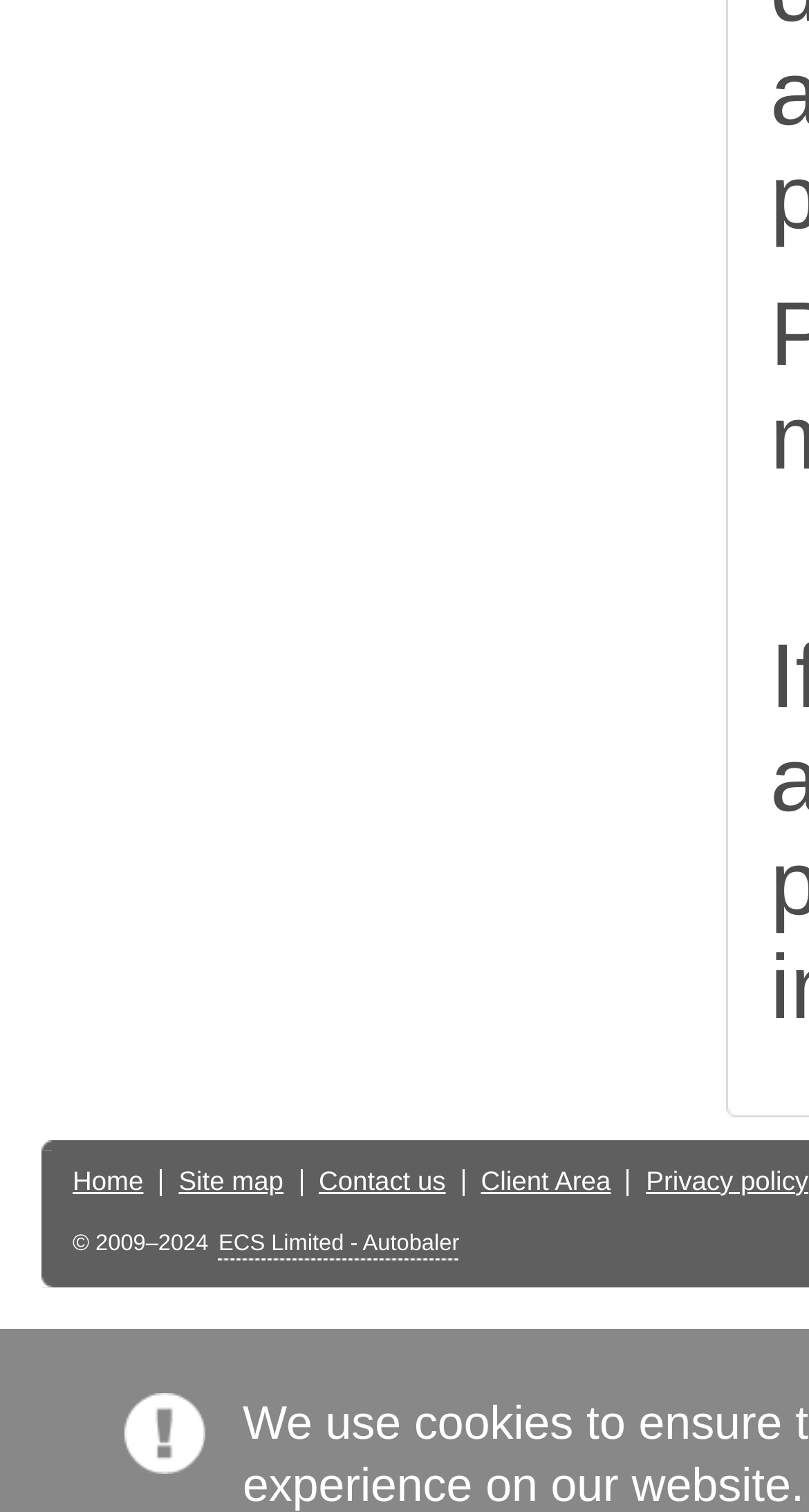What is the year range mentioned in the footer?
Using the image, answer in one word or phrase.

2009-2024